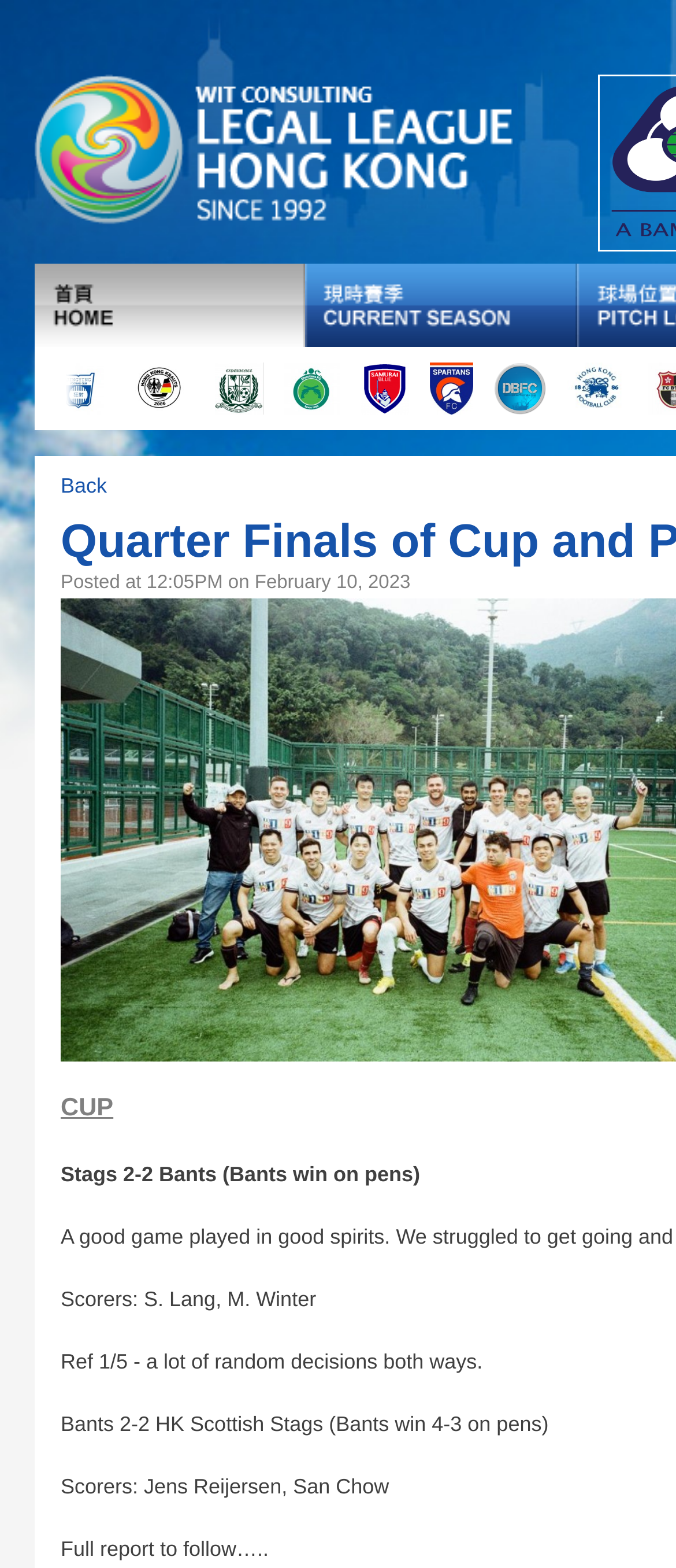Using the description: "alt="San Pellegrinos" title="San Pellegrinos"", identify the bounding box of the corresponding UI element in the screenshot.

[0.531, 0.256, 0.679, 0.268]